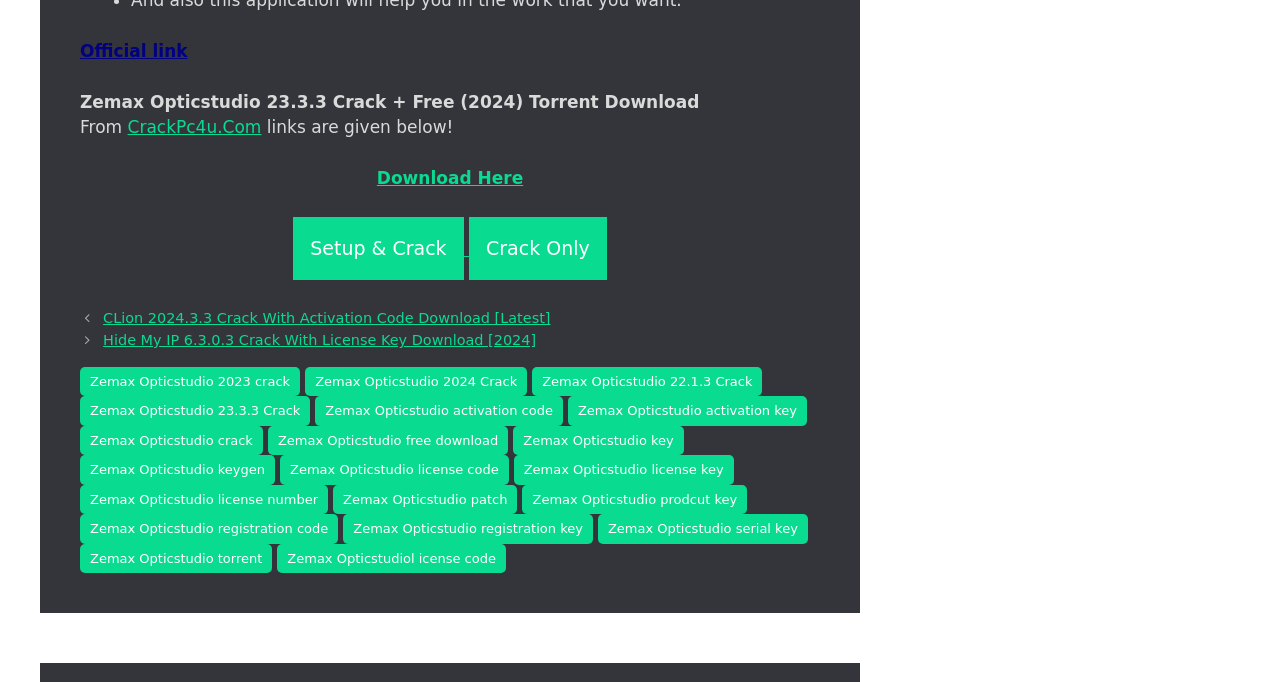Please provide a one-word or short phrase answer to the question:
What is the category of the posts?

Software cracks